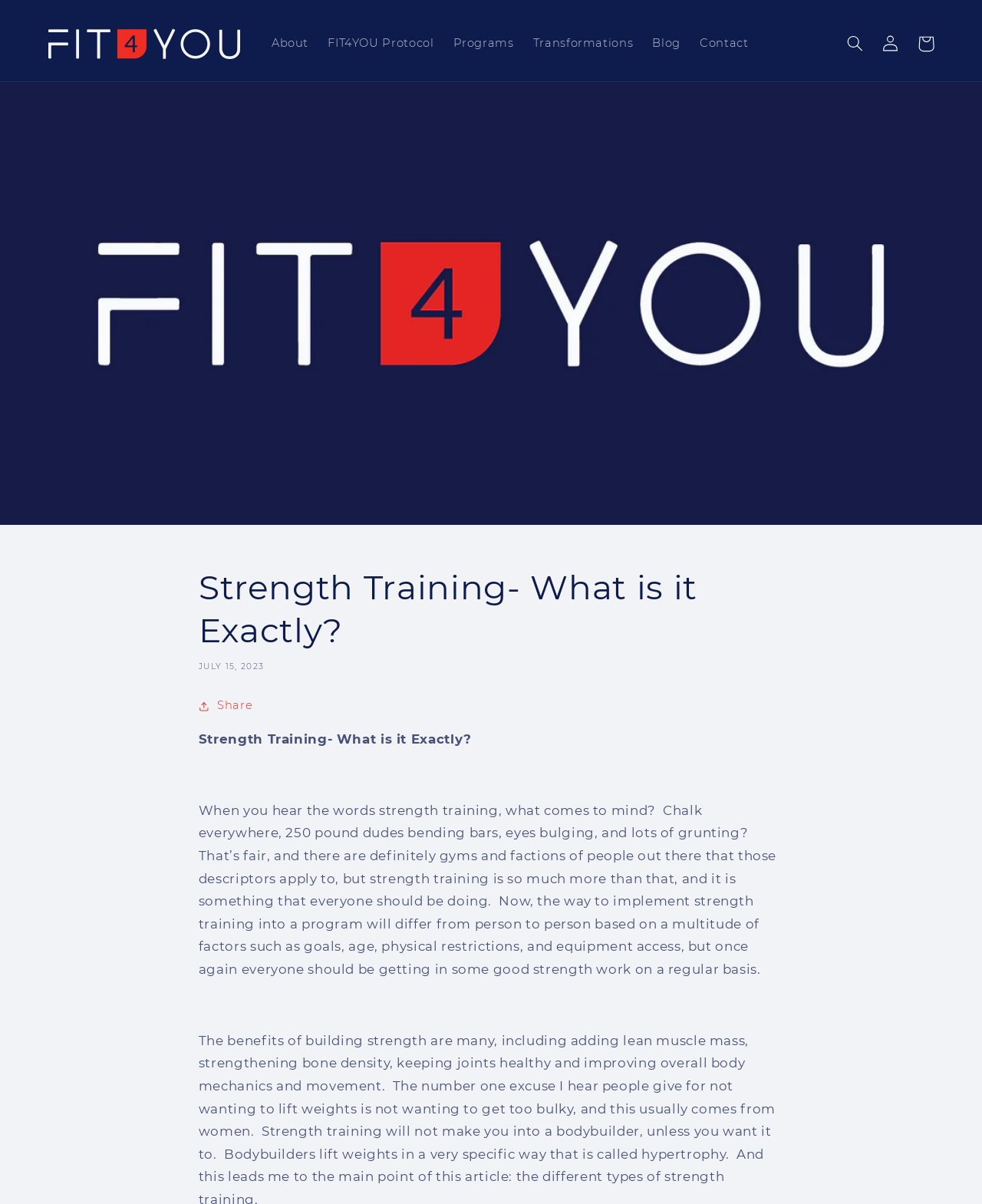Can you show the bounding box coordinates of the region to click on to complete the task described in the instruction: "Share the article"?

[0.202, 0.578, 0.257, 0.595]